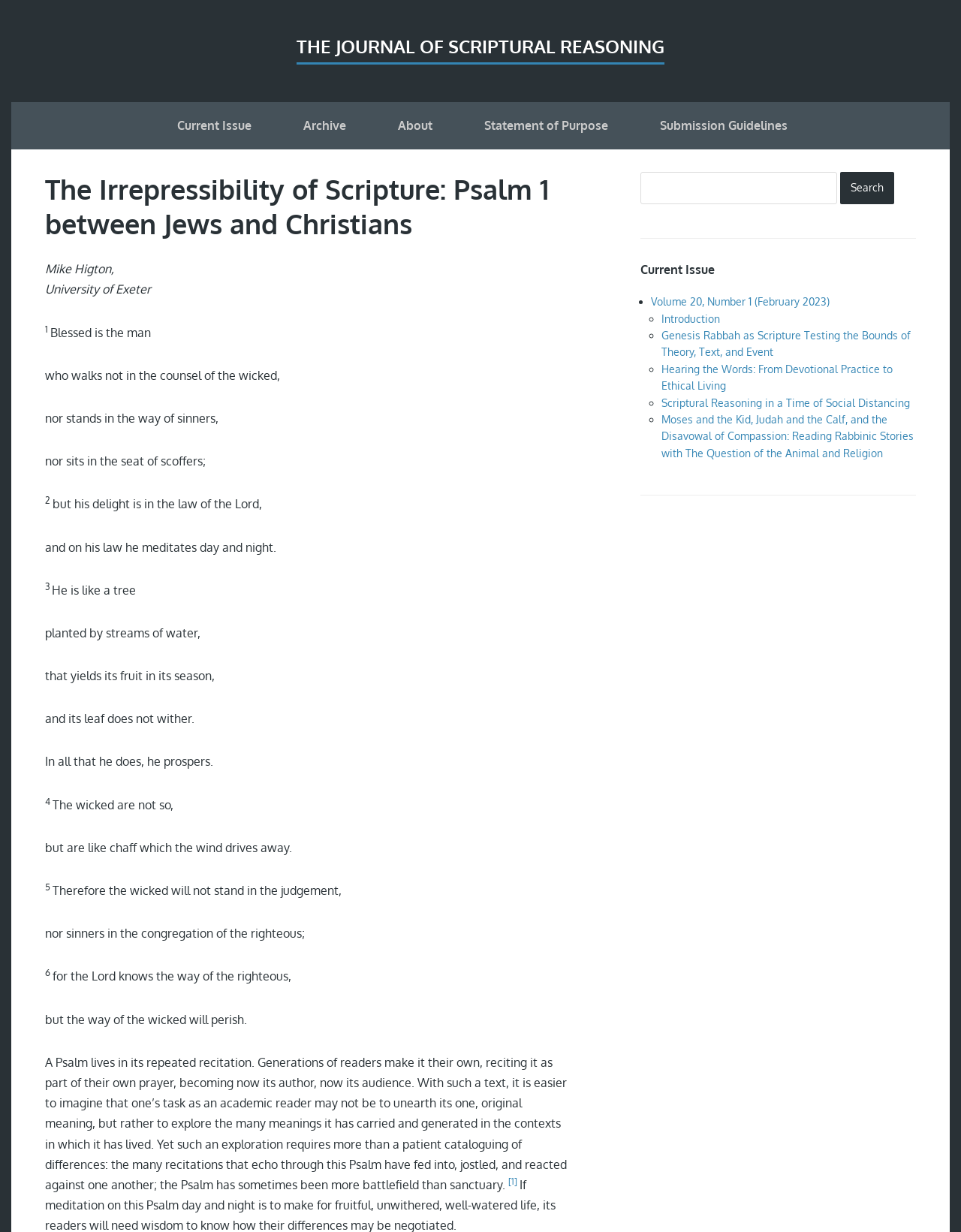Find the bounding box coordinates of the element I should click to carry out the following instruction: "Go to the 'Submission Guidelines' page".

[0.659, 0.085, 0.847, 0.121]